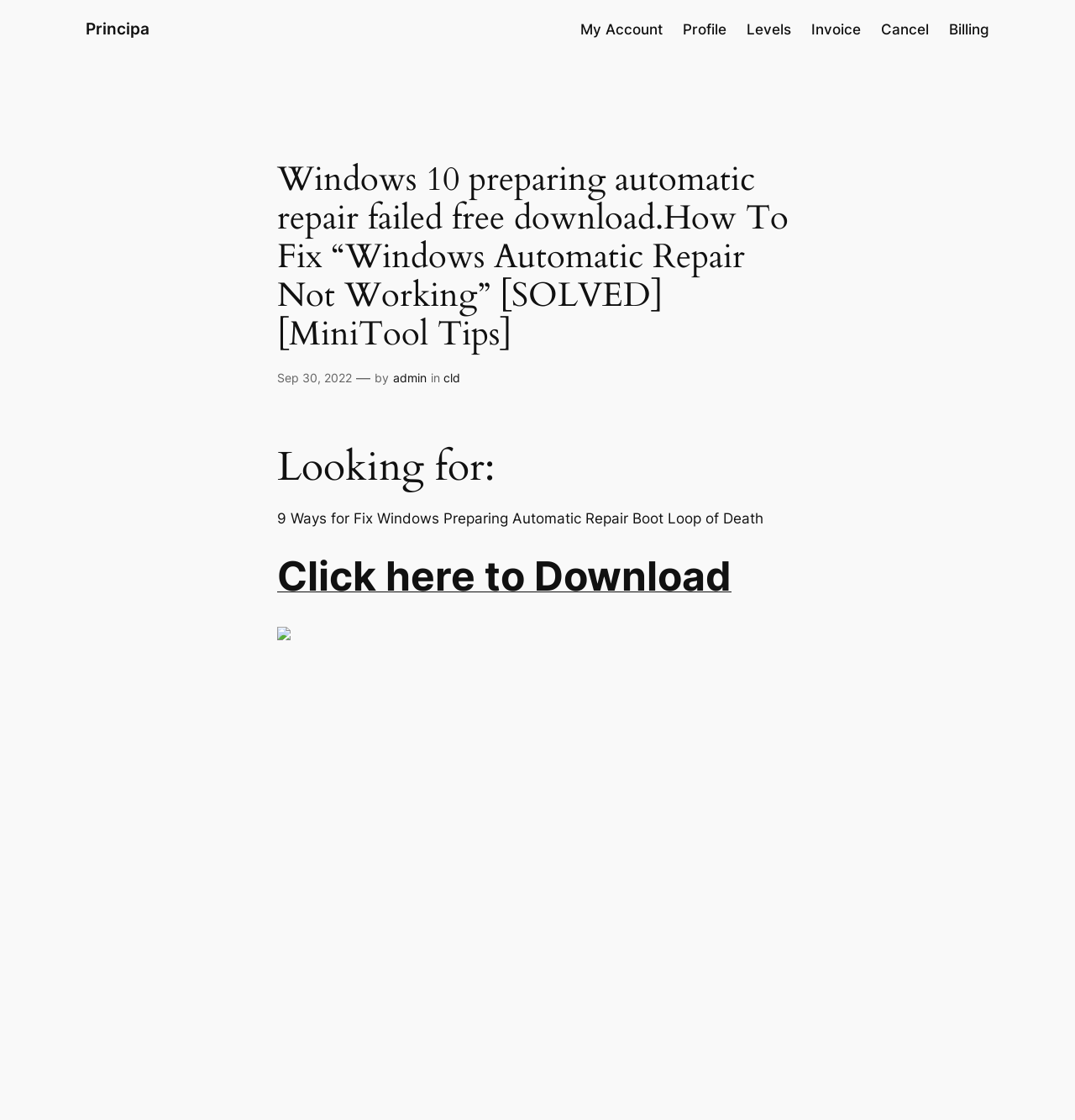Create a detailed narrative describing the layout and content of the webpage.

This webpage appears to be a blog post or article about fixing Windows 10 automatic repair issues. At the top, there is a header section with links to "Principa", "My Account", "Profile", "Levels", "Invoice", "Cancel", and "Billing", which suggests that the webpage is part of a larger website with user account management features.

Below the header section, there is a main title that reads "Windows 10 preparing automatic repair failed free download. How To Fix “Windows Automatic Repair Not Working” [SOLVED] [MiniTool Tips]". This title is followed by a timestamp indicating that the article was published on September 30, 2022, and is attributed to an author named "admin" in the category "cld".

The main content of the webpage is divided into sections. The first section has a heading "Looking for:" and appears to be a summary or introduction to the article. Below this, there is a list of 9 ways to fix Windows preparing automatic repair boot loop of death, which is likely the main topic of the article.

To the right of the list, there is a call-to-action button that reads "Click here to Download", which suggests that the article is promoting a software or tool to fix the Windows issue. Above the button, there is a small image, and below it, there are several non-descriptive text elements that may be separators or spacers.

Overall, the webpage appears to be a informative article or blog post about fixing Windows 10 automatic repair issues, with a focus on promoting a software or tool to solve the problem.